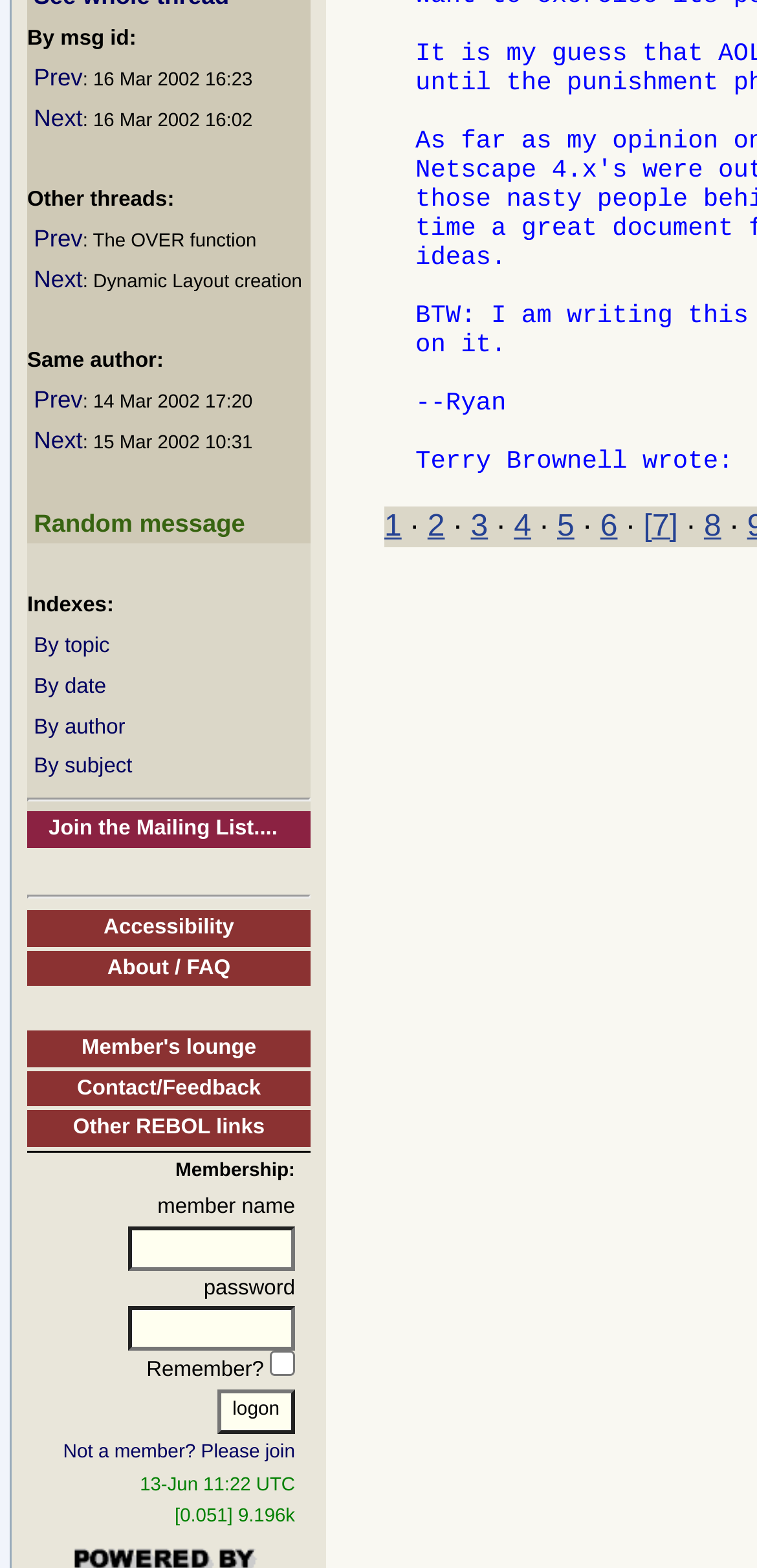Using the description "About / FAQ", predict the bounding box of the relevant HTML element.

[0.036, 0.606, 0.41, 0.629]